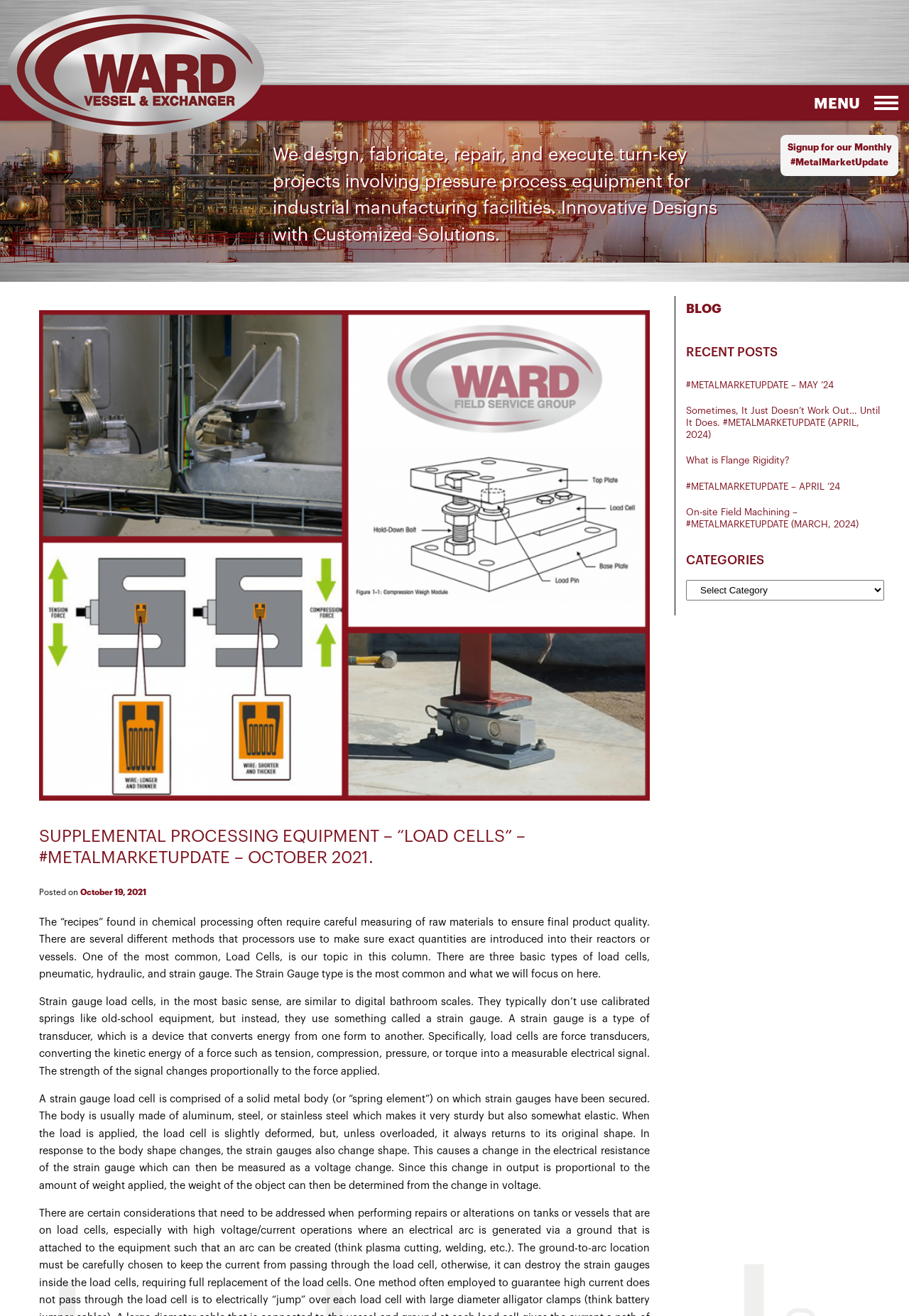Determine the bounding box coordinates of the region to click in order to accomplish the following instruction: "Learn about the company profile". Provide the coordinates as four float numbers between 0 and 1, specifically [left, top, right, bottom].

None